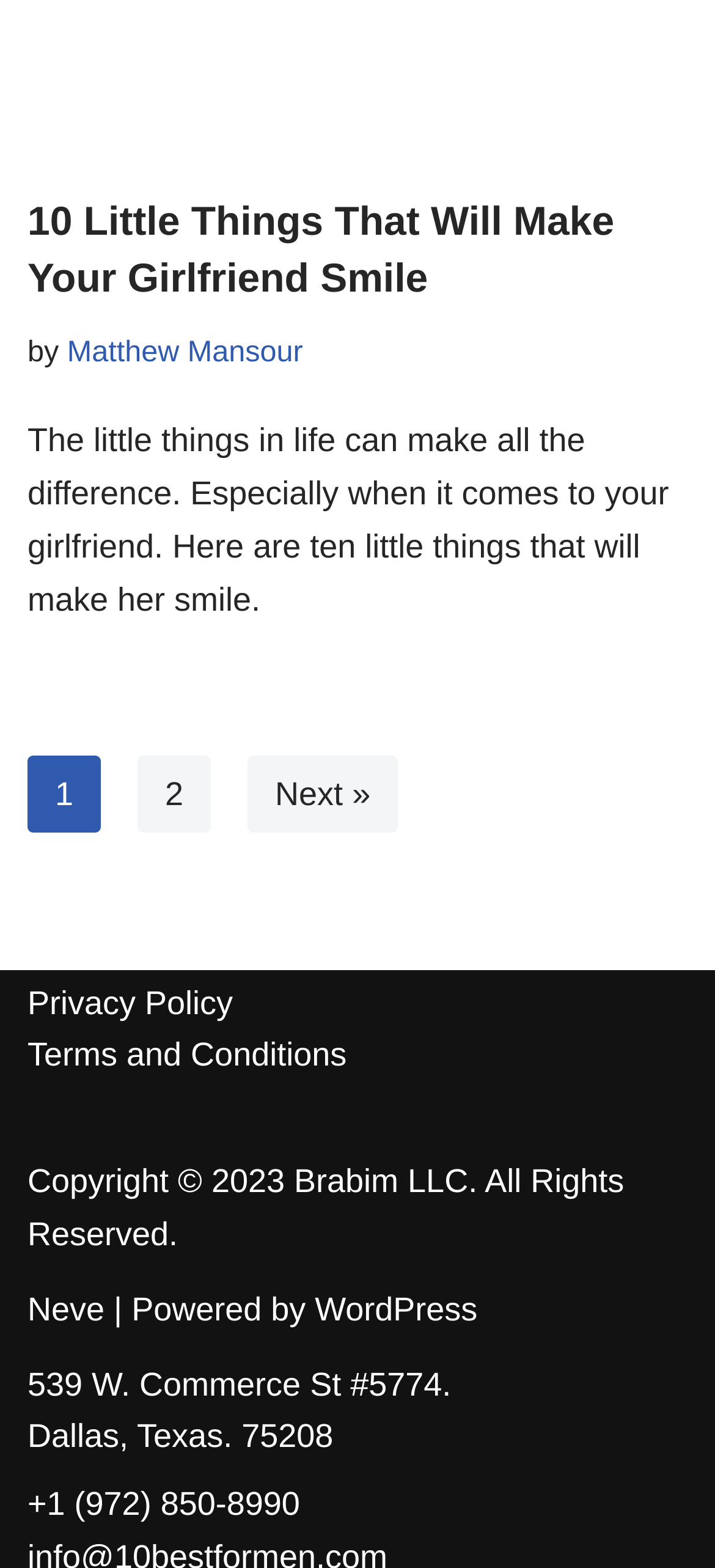What is the company name mentioned in the copyright section?
Using the image as a reference, answer the question with a short word or phrase.

Brabim LLC